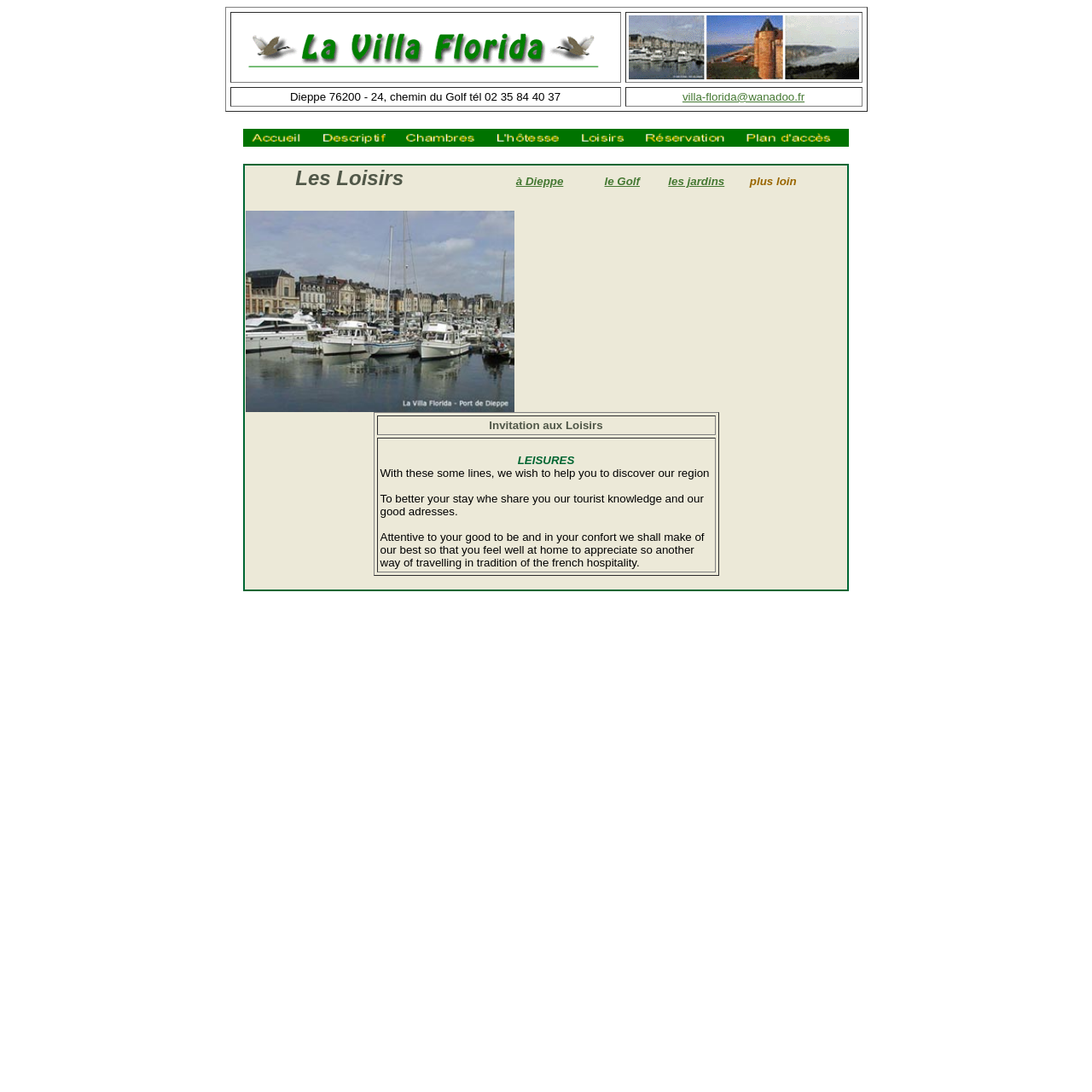Provide a thorough description of the webpage you see.

The webpage is about La Villa Florida, a bed and breakfast located in Dieppe, France. At the top of the page, there is a table with two rows, each containing two grid cells. The first row has two images, one with a description "chambre d'hôtes à Dieppe, La Villa Florida" and the other with a description "Dieppe, le port, le château, Pourville sur Mer". The second row has two grid cells, one with the address "Dieppe 76200 - 24, chemin du Golf" and a phone number, and the other with an email address "villa-florida@wanadoo.fr" which is also a link.

Below the table, there is an image. Further down, there is another table with a single row and cell, containing a heading "Les Loisirs à Dieppe" and several links to local attractions, including "à Dieppe", "le Golf", and "les jardins". There is also an image and a table with two rows, the first row having a heading "Invitation aux Loisirs" and the second row having a paragraph of text describing the bed and breakfast's approach to helping guests discover the region and enjoy their stay.

Overall, the webpage appears to be a simple and informative website for La Villa Florida, providing contact information, a brief overview of the region, and some details about the bed and breakfast's services.